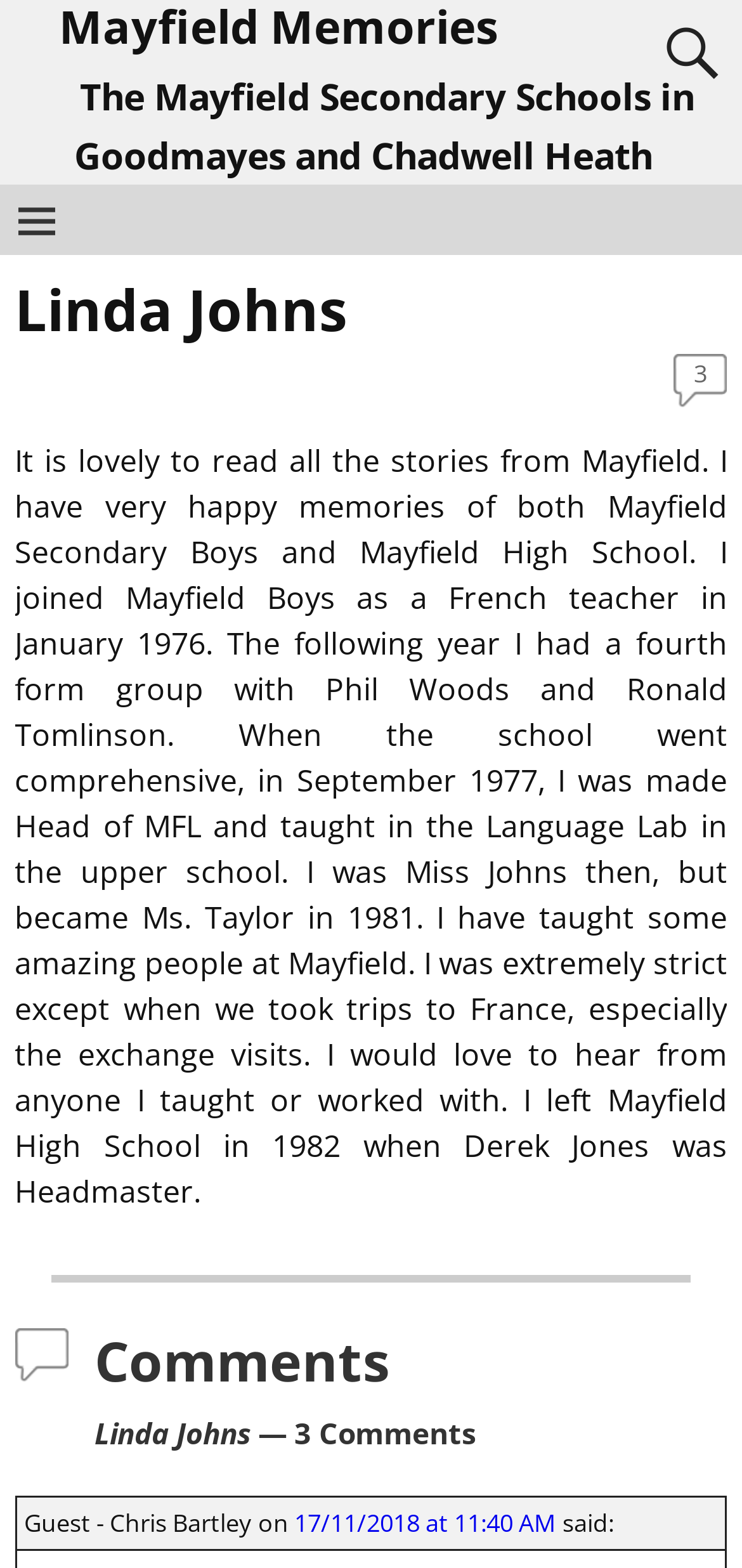What is the name of the author of the article?
Please respond to the question with as much detail as possible.

The article has a heading 'Linda Johns' which indicates that Linda Johns is the author of the article.